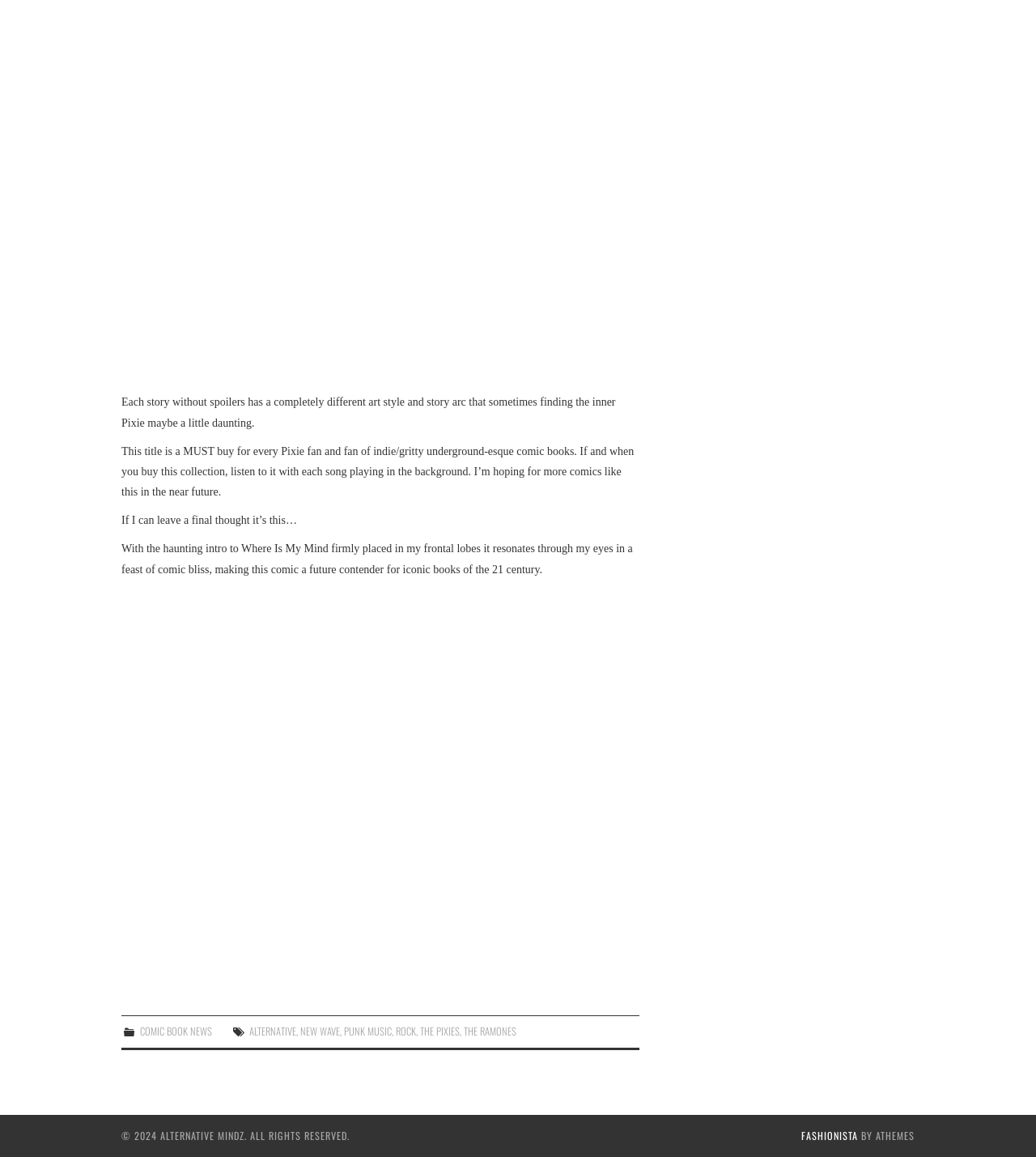Find the bounding box coordinates for the area that must be clicked to perform this action: "Visit ALTERNATIVE".

[0.241, 0.885, 0.286, 0.898]